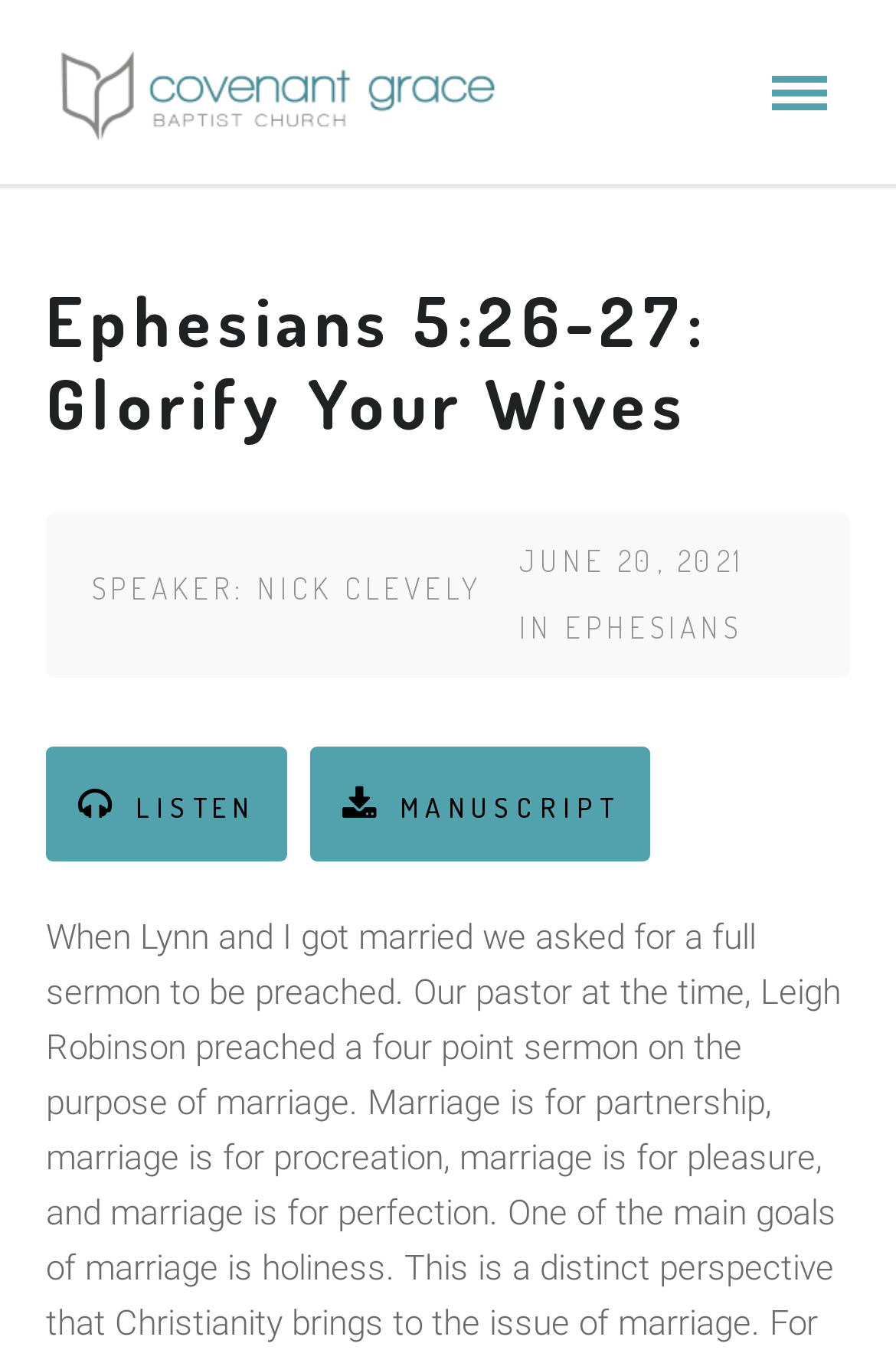Detail the various sections and features of the webpage.

The webpage appears to be a sermon webpage from Covenant Grace Baptist Church. At the top left corner, there is a logo image with a link to the church's homepage. Below the logo, there is a horizontal separator line. 

The main content of the webpage is divided into two sections. The first section contains a heading that reads "Ephesians 5:26-27: Glorify Your Wives" and is positioned at the top center of the page. 

The second section is a table layout that contains three columns of information. The left column has a heading that reads "SPEAKER: NICK CLEVELY" with a link to the speaker's profile. The middle column is empty, and the right column has two headings: "JUNE 20, 2021" and "IN EPHESIANS" with a link to the book of Ephesians. 

At the bottom center of the page, there are two links: one with a listen icon and another with a manuscript icon. These links are likely related to the sermon, allowing users to listen to the sermon or access the manuscript.